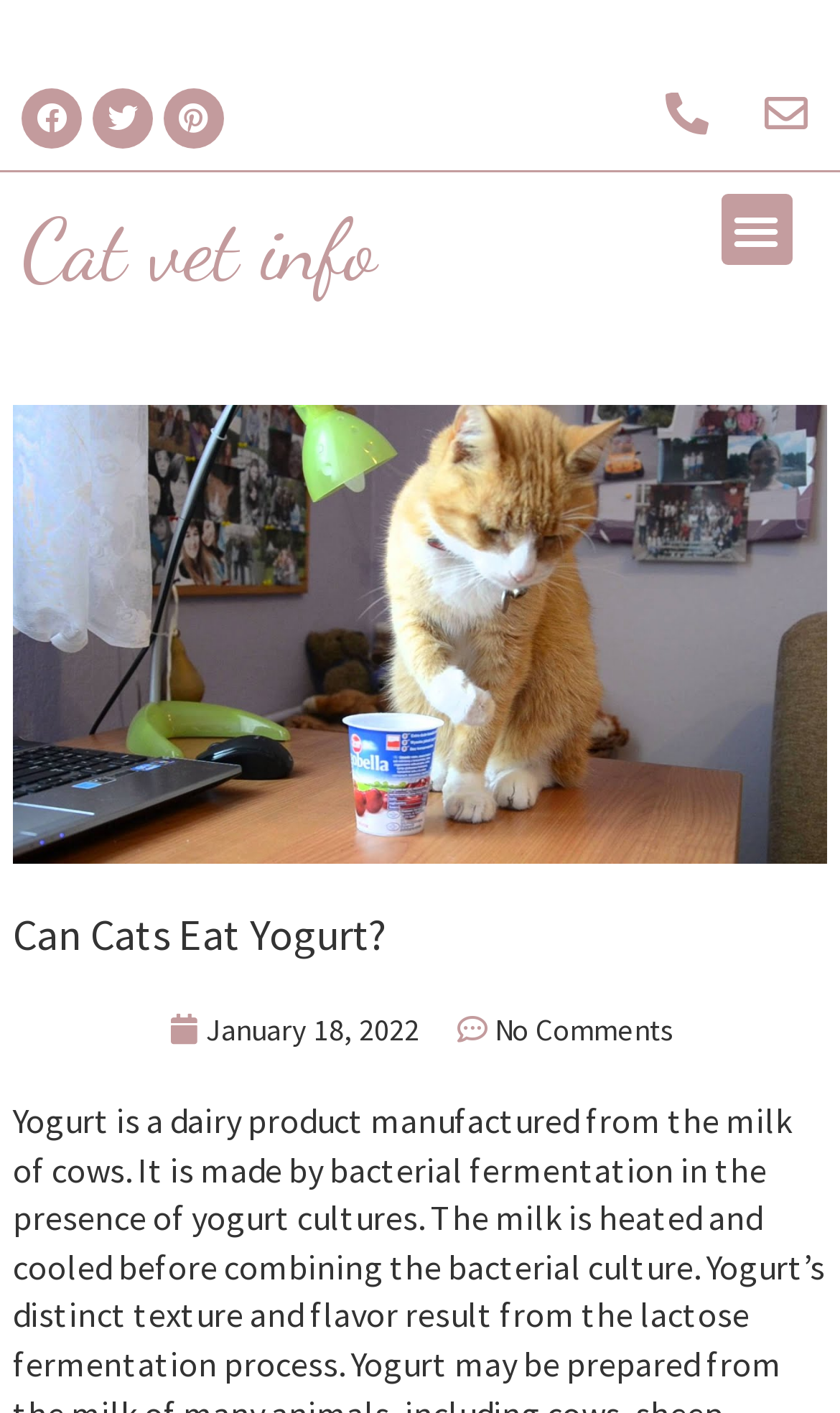Generate a detailed explanation of the webpage's features and information.

The webpage is about "Can Cats Eat Yogurt?" and appears to be an article or blog post. At the top left corner, there are three social media links: Facebook, Twitter, and Pinterest. Next to these links, there is a heading that reads "Cat vet info", which is also a clickable link. 

On the top right corner, there is a "Menu Toggle" button. Below the social media links and the "Cat vet info" heading, the main content of the webpage begins. The title of the article, "Can Cats Eat Yogurt?", is prominently displayed in a large heading. 

Under the title, there are two links: one showing the date "January 18, 2022" and another indicating "No Comments". The webpage seems to be providing information about whether cats can eat yogurt, and the meta description suggests that it may also discuss the general topic of yogurt as a dairy product.